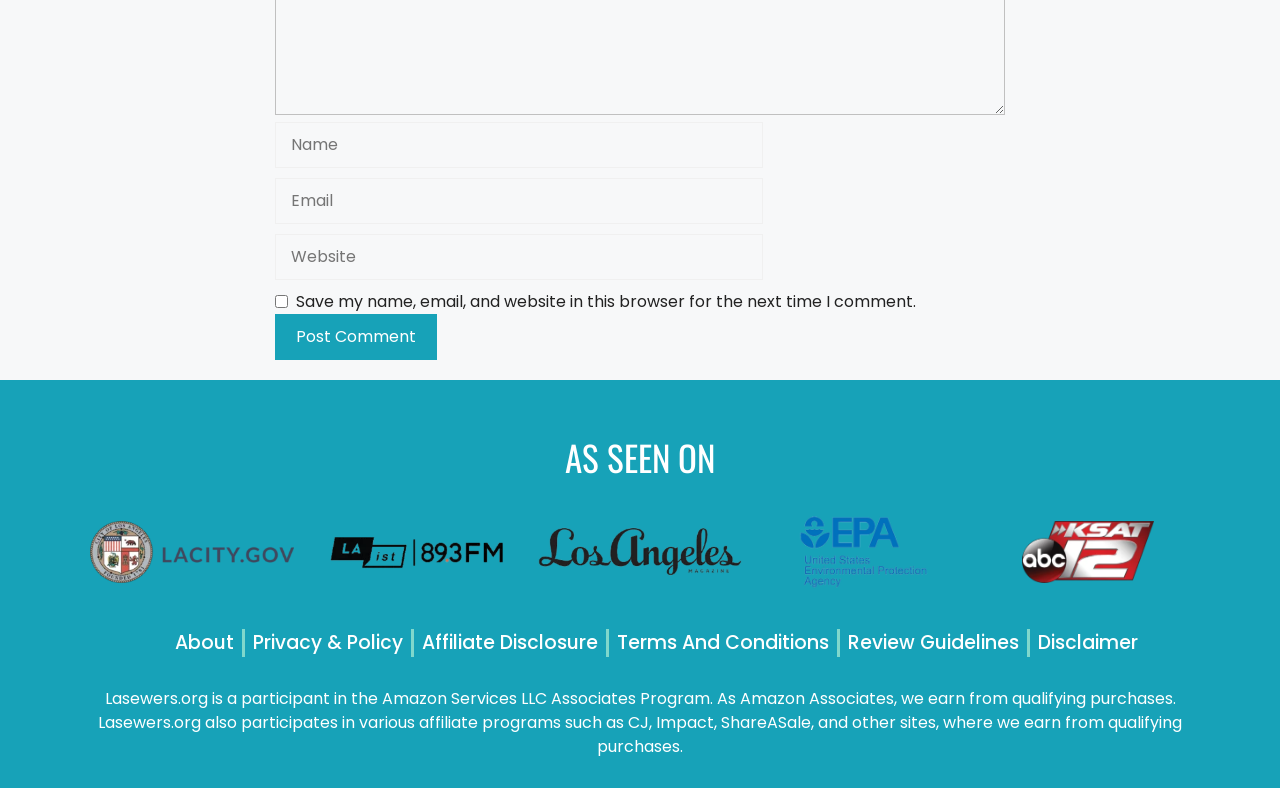Find the bounding box coordinates for the HTML element specified by: "parent_node: Comment name="author" placeholder="Name"".

[0.215, 0.155, 0.596, 0.213]